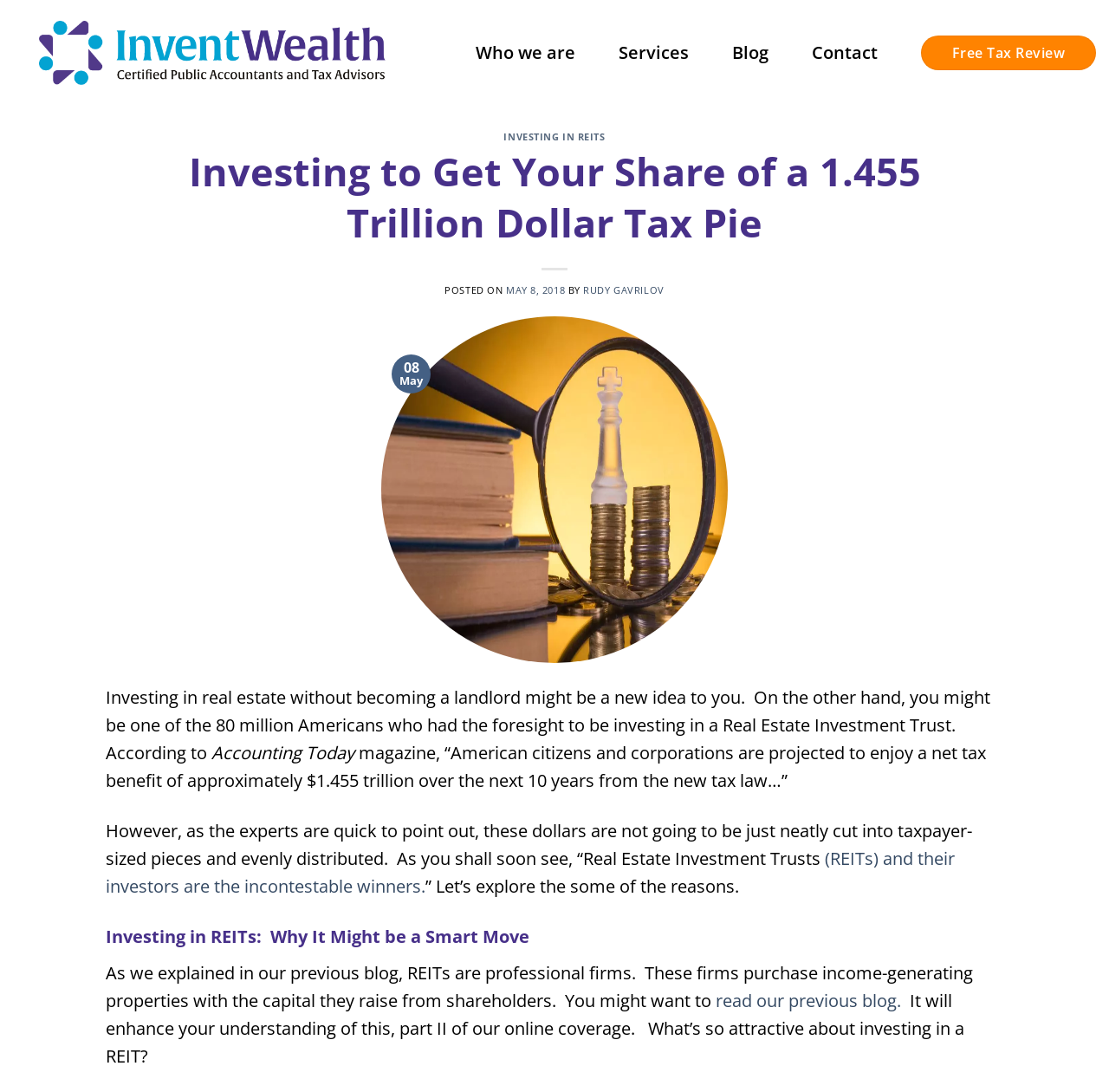Show me the bounding box coordinates of the clickable region to achieve the task as per the instruction: "Read the article about 'Investing in Real Estate Trust'".

[0.344, 0.439, 0.656, 0.456]